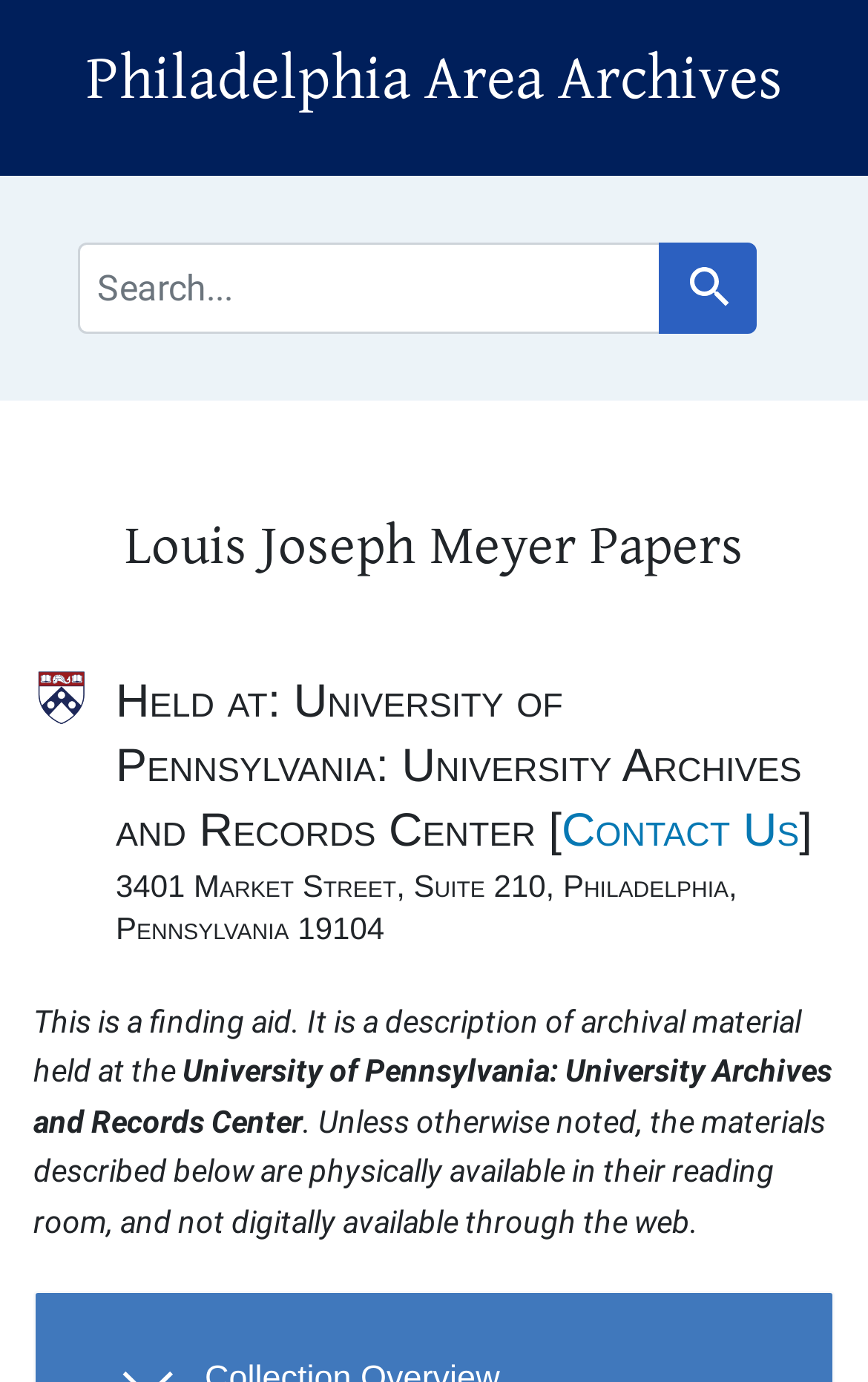What is the address of the archive?
Refer to the image and offer an in-depth and detailed answer to the question.

I found the answer by looking at the text below the 'Contact Us' link, which provides the address of the archive.